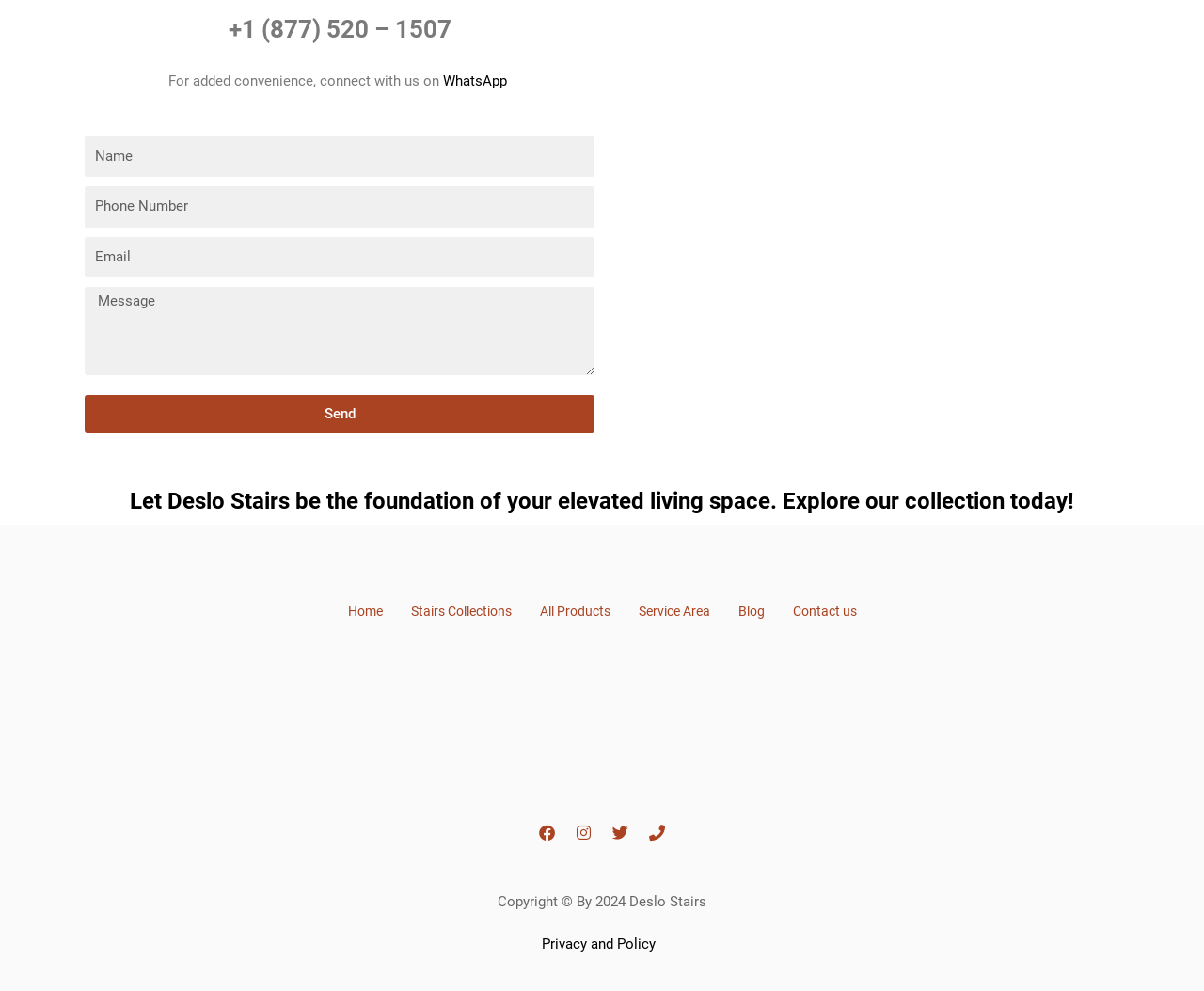Please provide a detailed answer to the question below based on the screenshot: 
What is the purpose of the textboxes on the webpage?

The textboxes are labeled as 'Name', 'Phone', 'Email', and 'Message', and there is a 'Send' button below them, indicating that the user can fill in their information and send a message to the company.